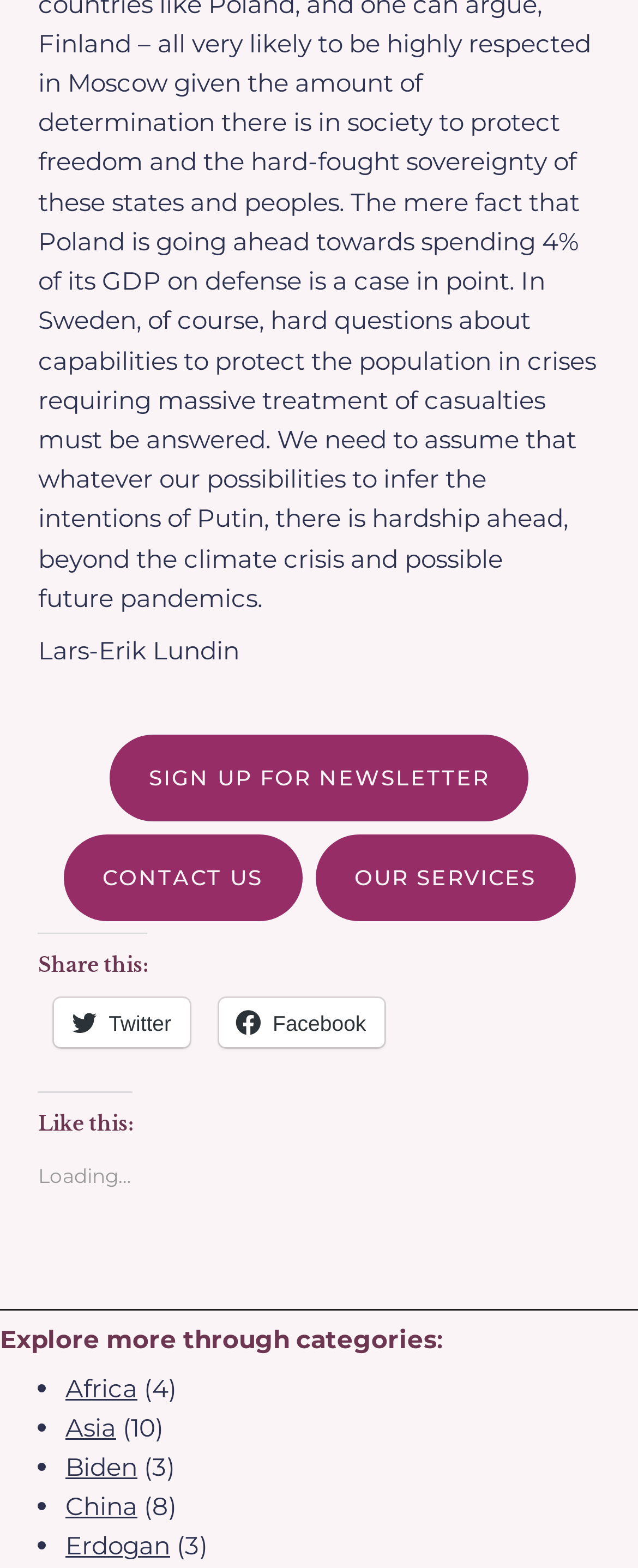Determine the bounding box coordinates for the region that must be clicked to execute the following instruction: "Share on Twitter".

[0.086, 0.636, 0.297, 0.668]